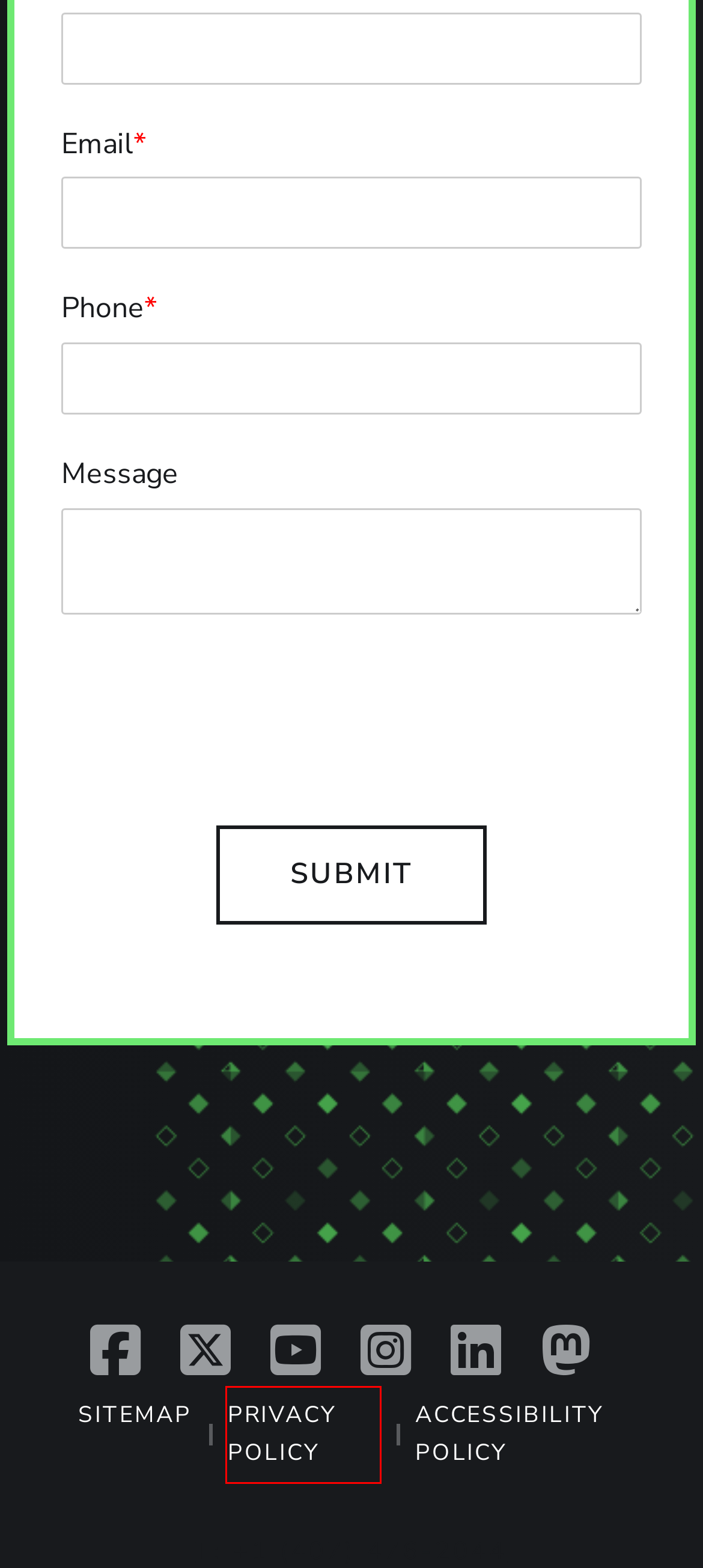Observe the webpage screenshot and focus on the red bounding box surrounding a UI element. Choose the most appropriate webpage description that corresponds to the new webpage after clicking the element in the bounding box. Here are the candidates:
A. Nightclub Audio Visual Systems Installation | Crunchy Tech
B. Why Crunchy Tech   Crunchy Tech
C. Accessibility Policy - Crunchy Tech
D. AV Solutions for Museums and Exhibits - Crunchy Tech
E. AV Systems for Premier Hotel Clients | Case Studies | Crunchy Tech
F. View Our Sitemap - Crunchy Tech
G. Restaurant AV Systems Integration | Crunchy Tech
H. Privacy Policy

H